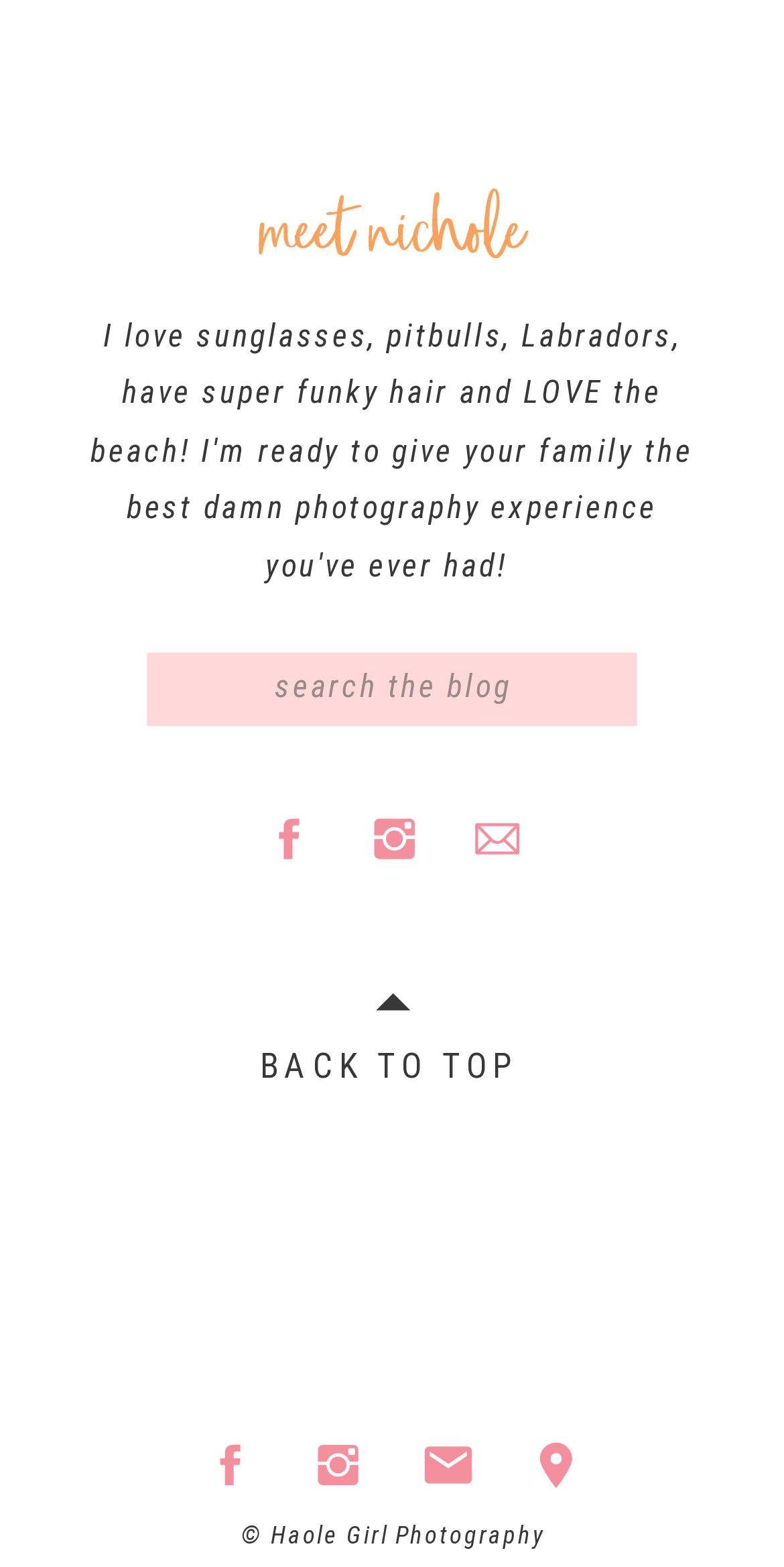Using the provided description © Haole Girl Photography, find the bounding box coordinates for the UI element. Provide the coordinates in (top-left x, top-left y, bottom-right x, bottom-right y) format, ensuring all values are between 0 and 1.

[0.134, 0.966, 0.869, 0.999]